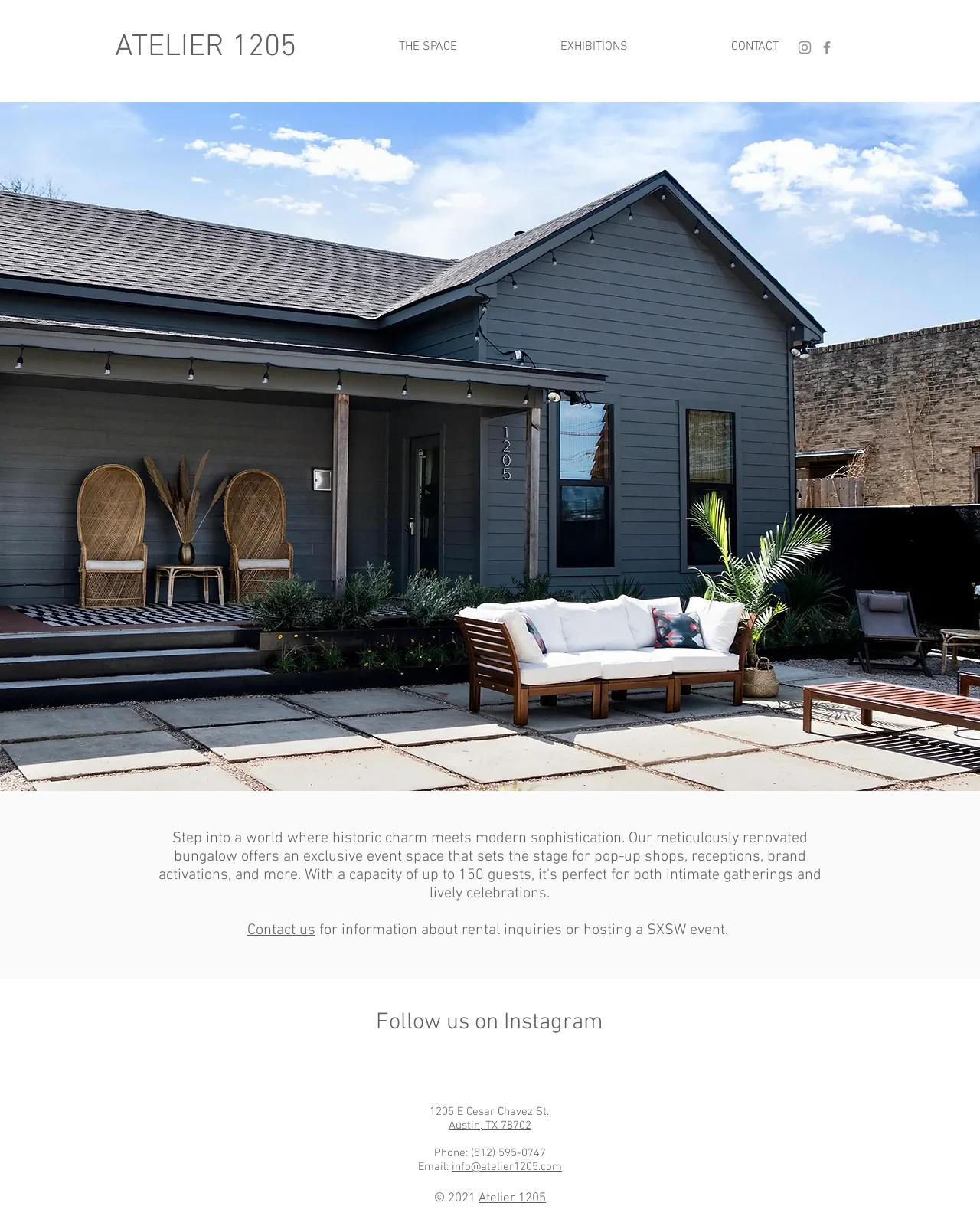Please pinpoint the bounding box coordinates for the region I should click to adhere to this instruction: "Send an email to info@atelier1205.com".

[0.461, 0.944, 0.573, 0.955]